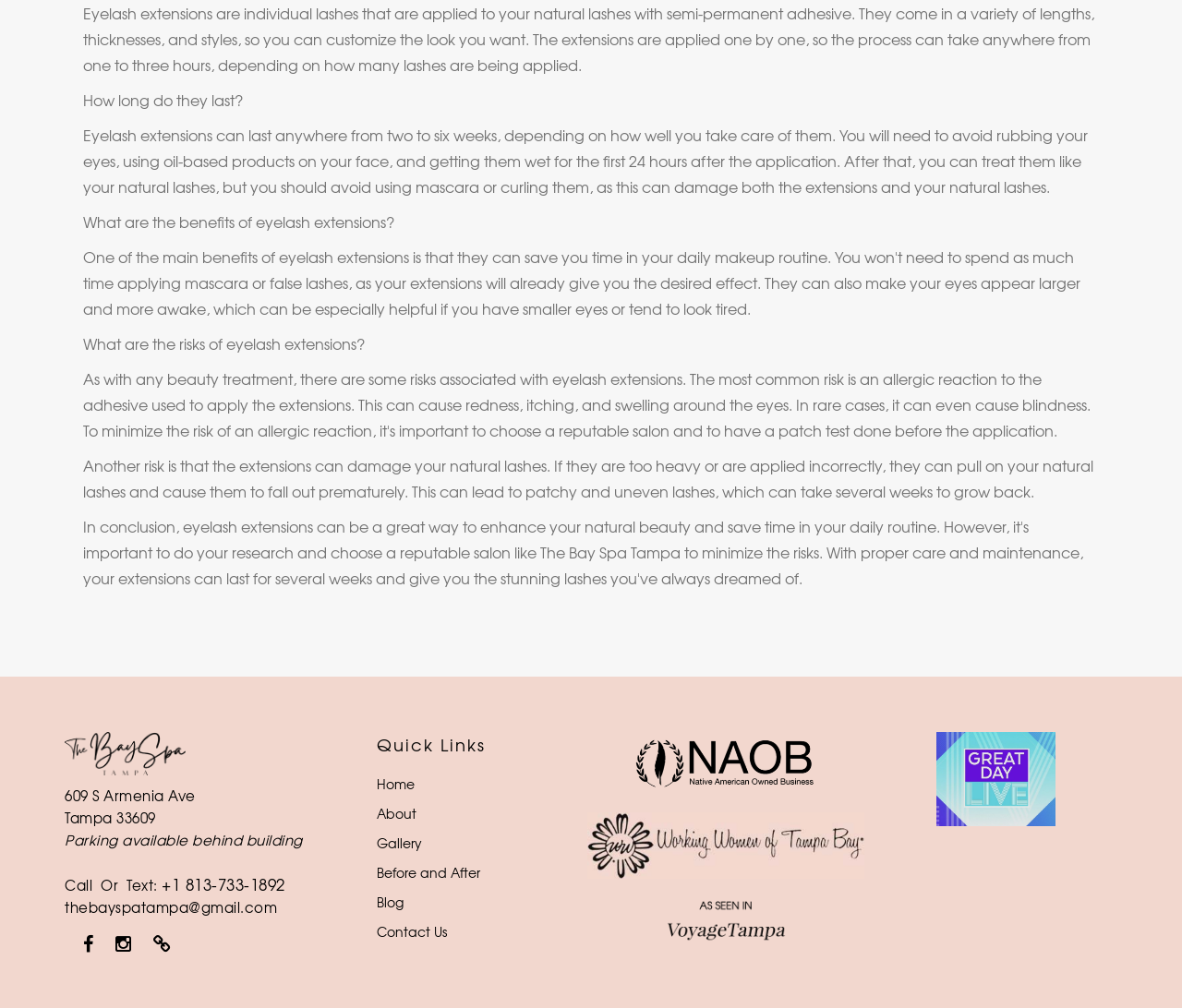What is a risk of eyelash extensions? Please answer the question using a single word or phrase based on the image.

Allergic reaction